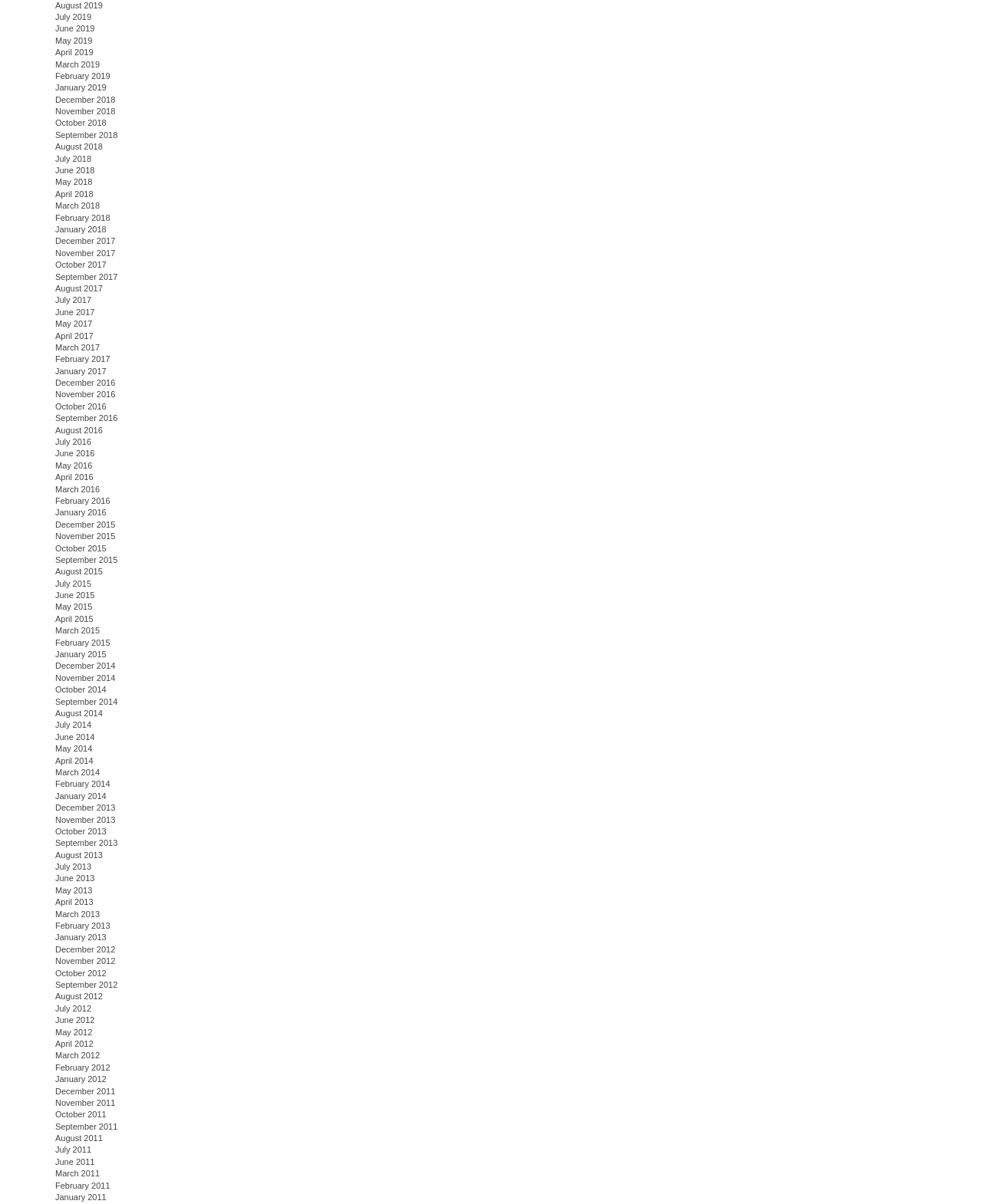How many links are there in total?
Kindly give a detailed and elaborate answer to the question.

I counted the number of links on the webpage and found that there are 60 links in total, each representing a month from December 2013 to August 2019.